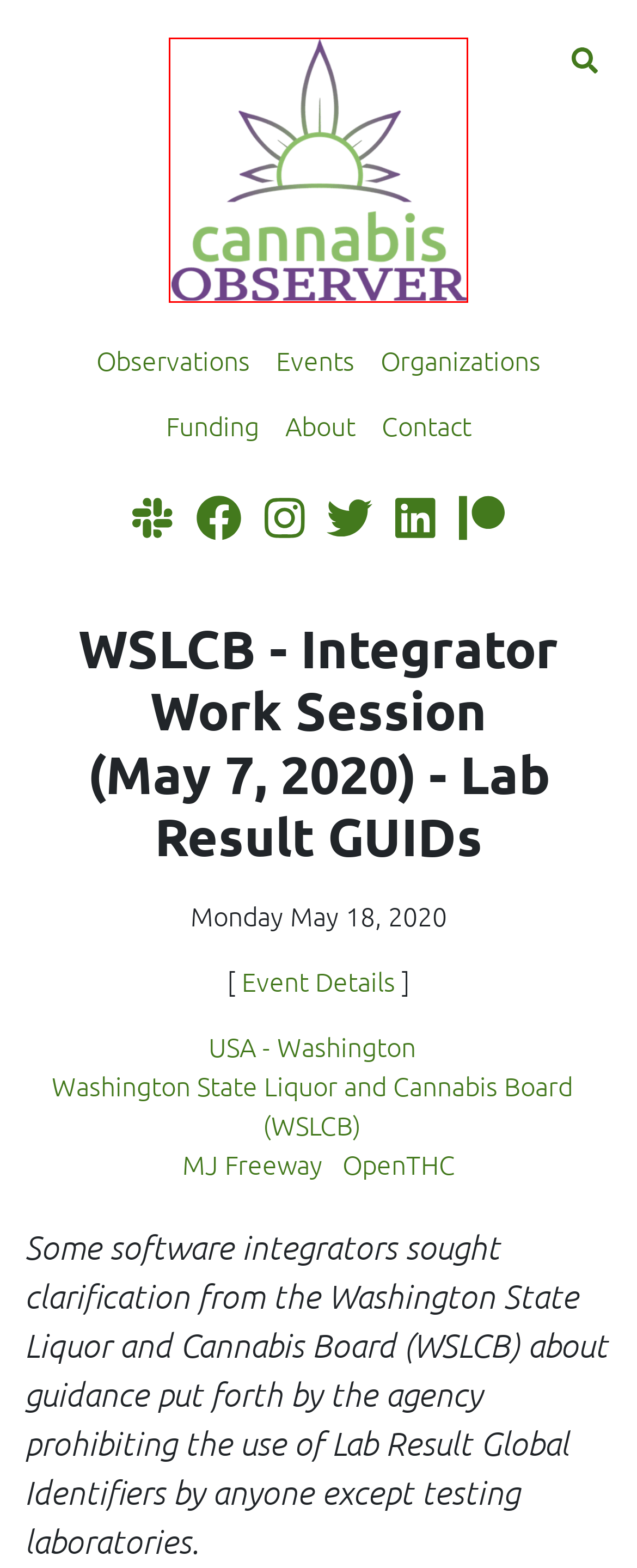You are presented with a screenshot of a webpage containing a red bounding box around an element. Determine which webpage description best describes the new webpage after clicking on the highlighted element. Here are the candidates:
A. USA - Washington | Cannabis Observer
B. Washington State Liquor and Cannabis Board | Cannabis Observer
C. Contact | Cannabis Observer
D. Cannabis Observer
E. Funding | Cannabis Observer
F. About | Cannabis Observer
G. MJ Freeway | Cannabis Observer
H. WSLCB - Integrator Work Session (May 7, 2020) | Cannabis Observer

D